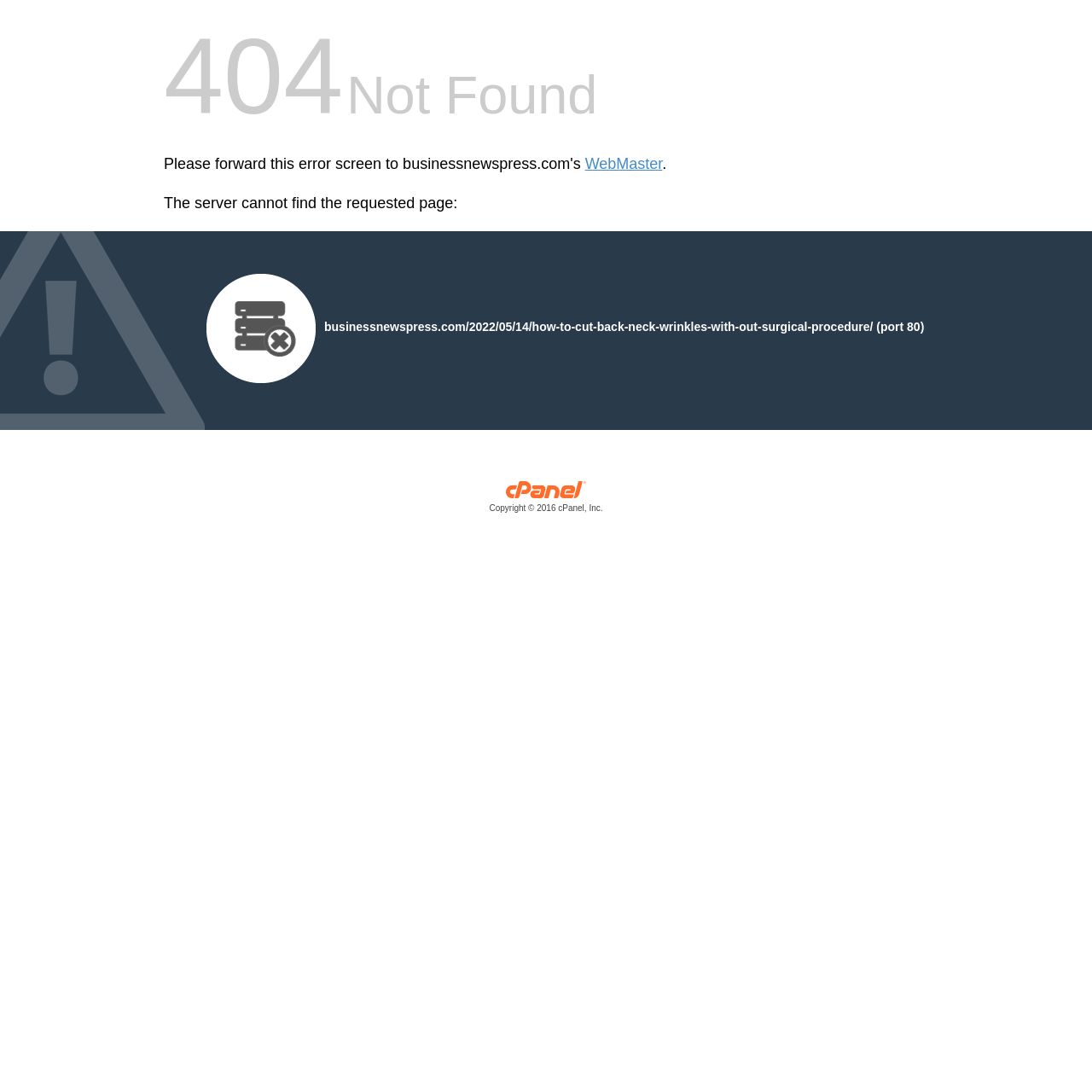Explain the webpage's design and content in an elaborate manner.

The webpage displays a "404 Not Found" error message. At the top, there is a link to "WebMaster" positioned slightly to the right of the center, accompanied by a period. Below this, a static text element explains the error, stating "The server cannot find the requested page:". 

To the right of this text, there is an image, and next to the image, a static text element displays a URL, "businessnewspress.com/2022/05/14/how-to-cut-back-neck-wrinkles-with-out-surgical-procedure/ (port 80)". 

At the bottom of the page, there is a footer section that spans the entire width. Within this section, a link to "cPanel, Inc. Copyright © 2016 cPanel, Inc." is positioned near the left edge, accompanied by a small image of the cPanel, Inc. logo to its right.